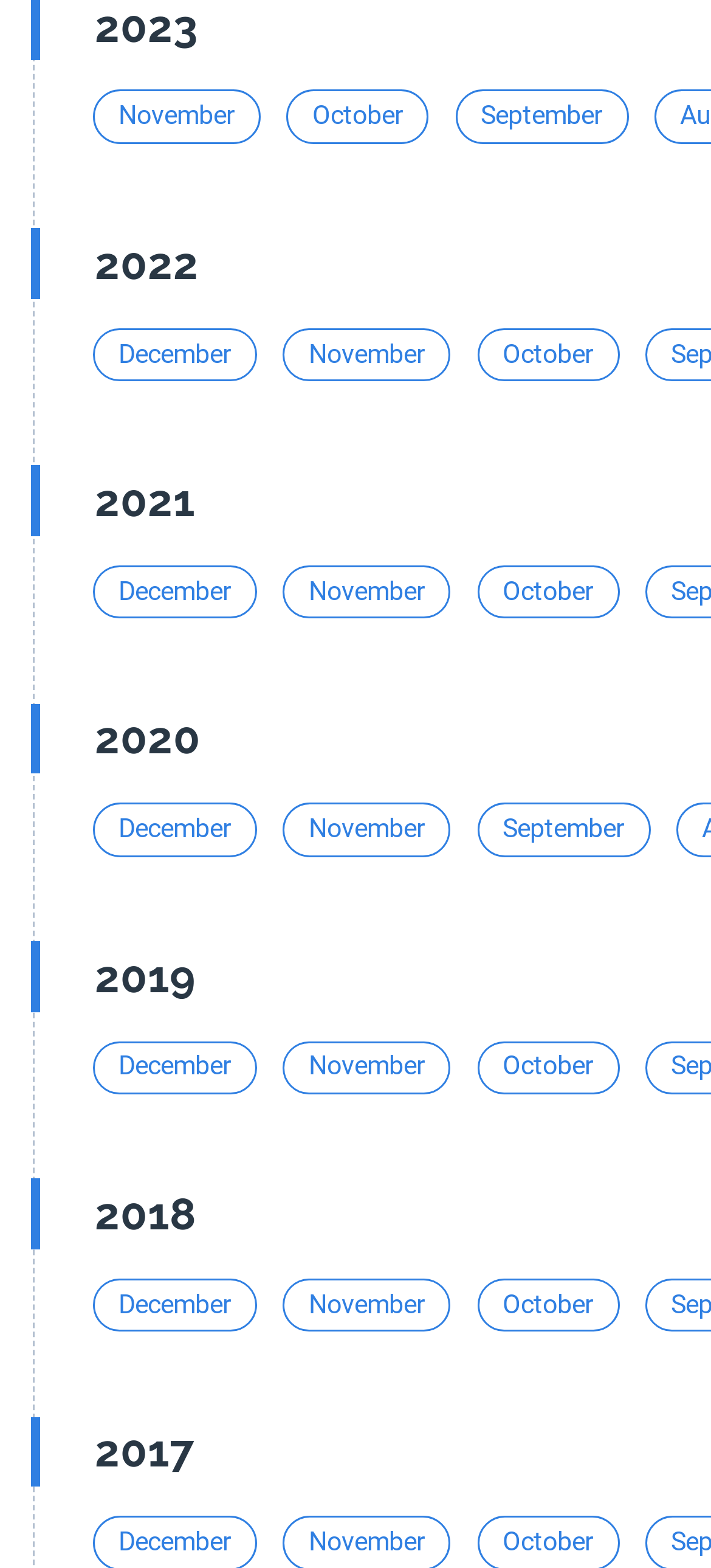From the webpage screenshot, identify the region described by October. Provide the bounding box coordinates as (top-left x, top-left y, bottom-right x, bottom-right y), with each value being a floating point number between 0 and 1.

[0.671, 0.664, 0.871, 0.698]